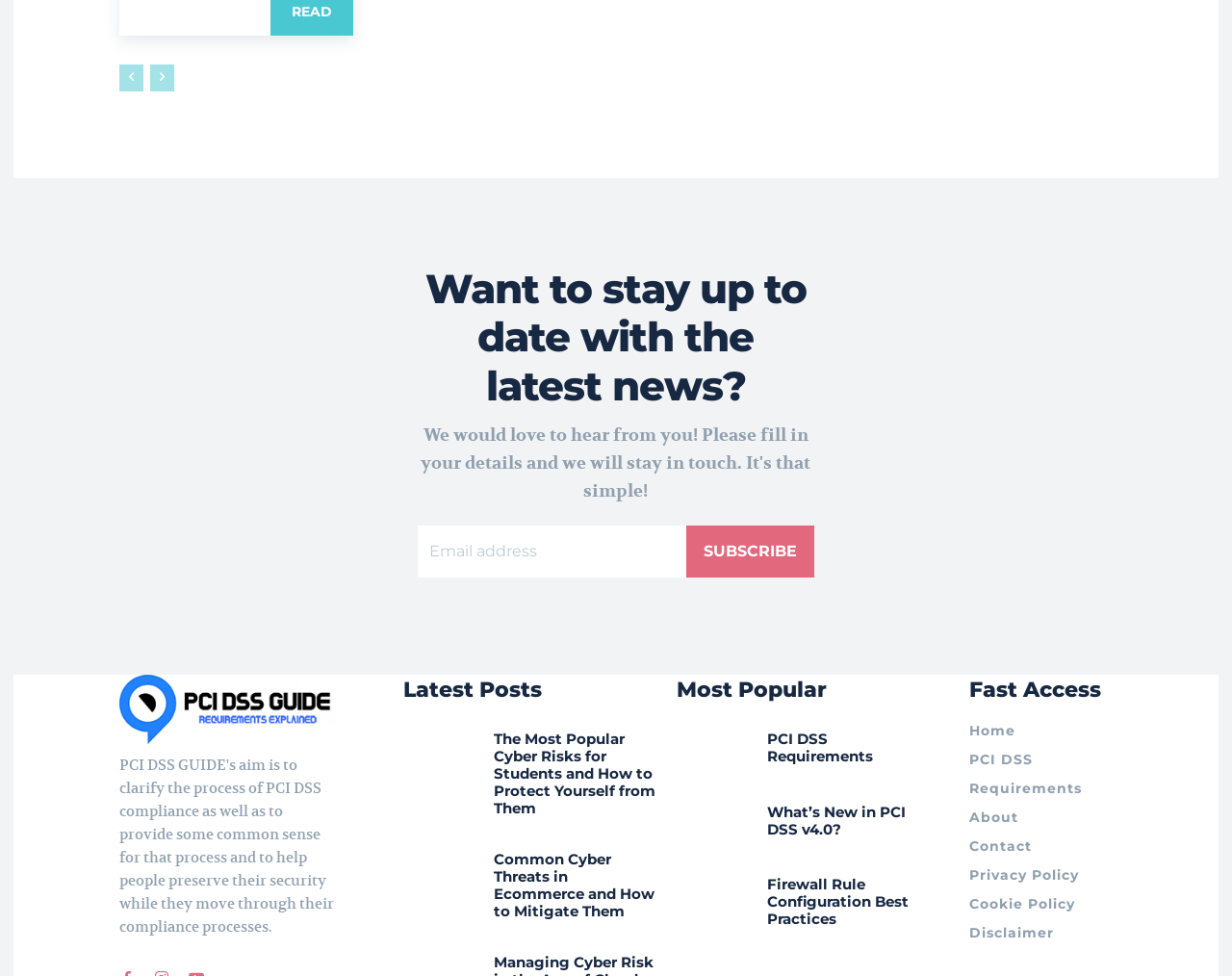What type of content is listed under 'Latest Posts'?
Please answer the question with a detailed and comprehensive explanation.

The section 'Latest Posts' contains links to articles with titles related to cybersecurity, such as 'The Most Popular Cyber Risks for Students and How to Protect Yourself from Them' and 'Common Cyber Threats in Ecommerce and How to Mitigate Them'.